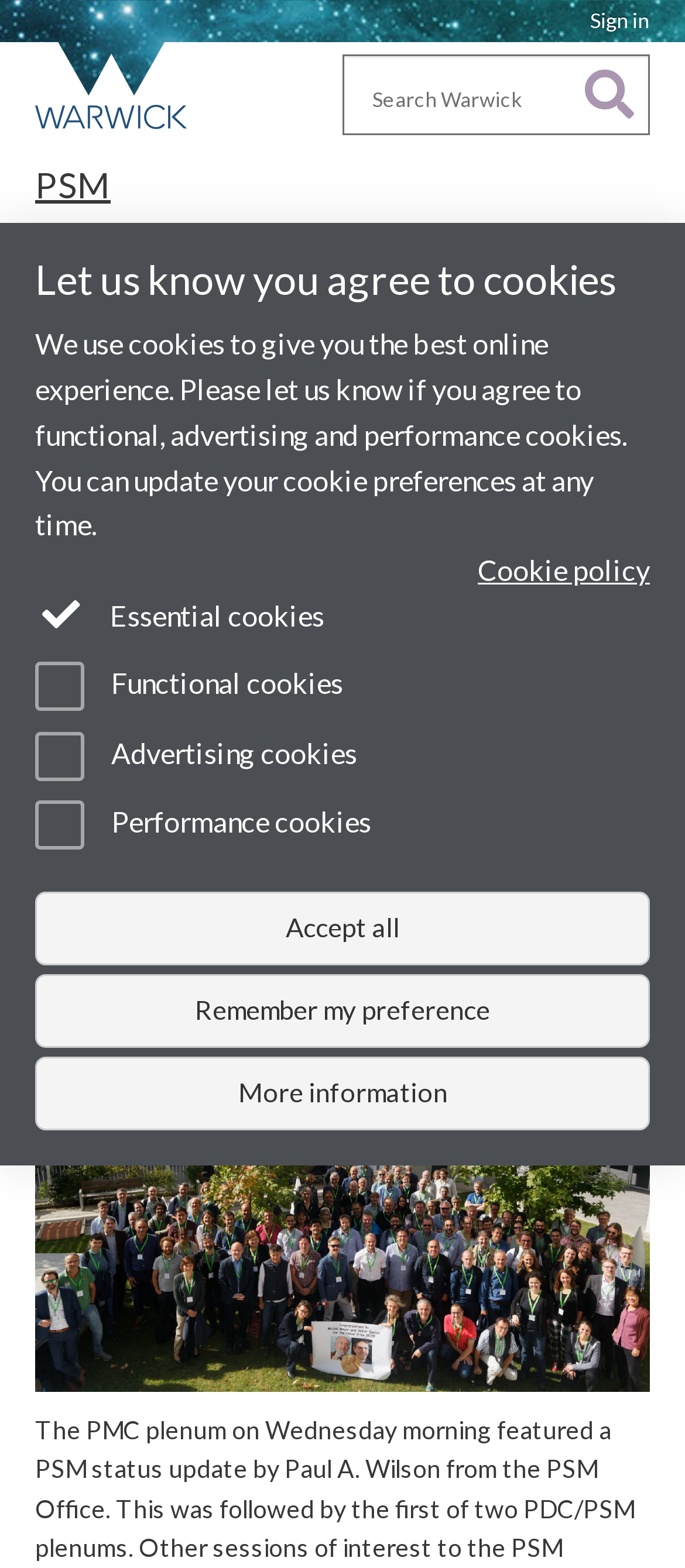What is the name of the prize awarded to James Peebles, Michel Mayor, and Didier Queloz?
Answer the question with just one word or phrase using the image.

Nobel Prize for Physics